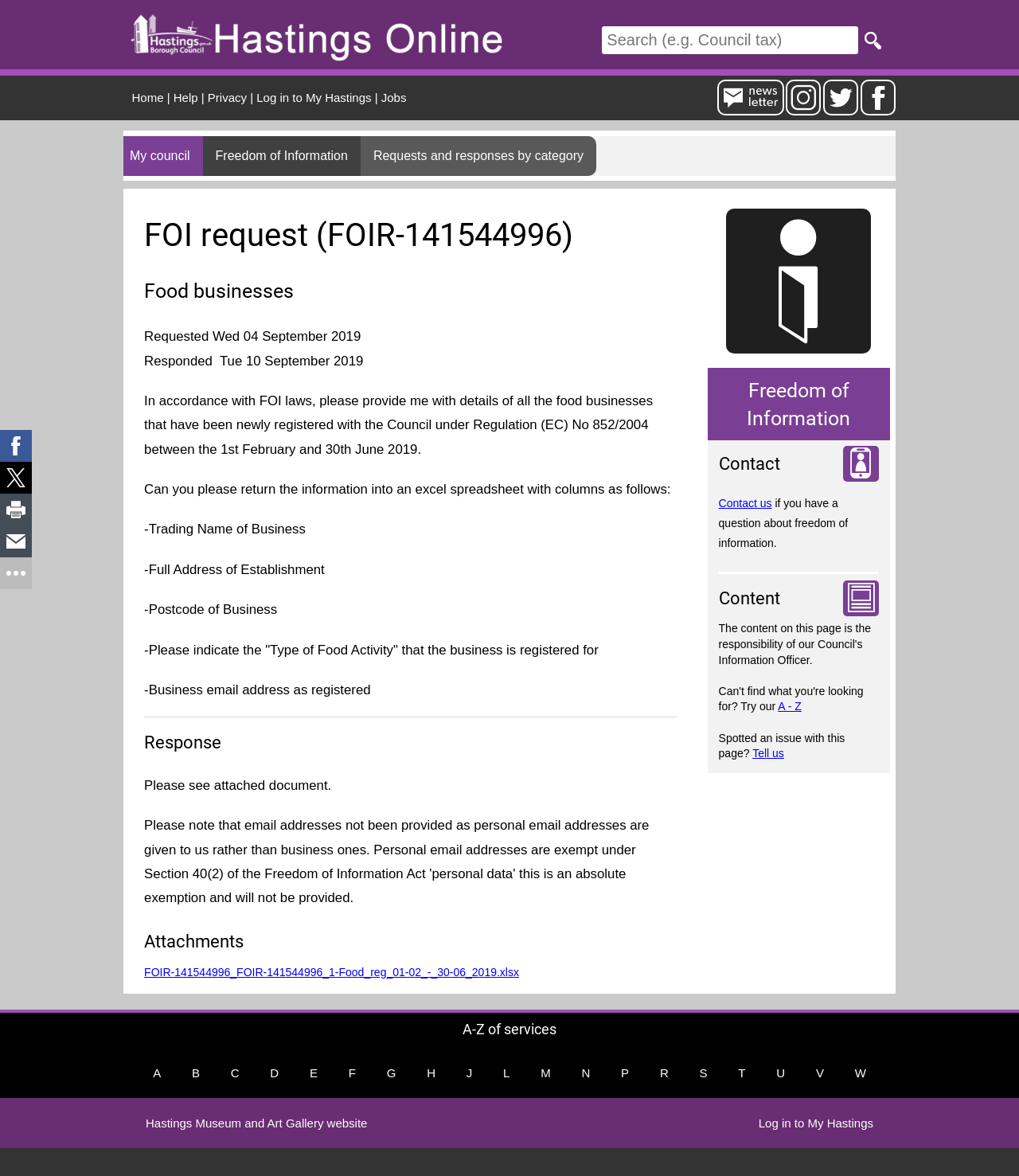What is the purpose of the 'A to Z' section? Based on the image, give a response in one word or a short phrase.

To list services alphabetically